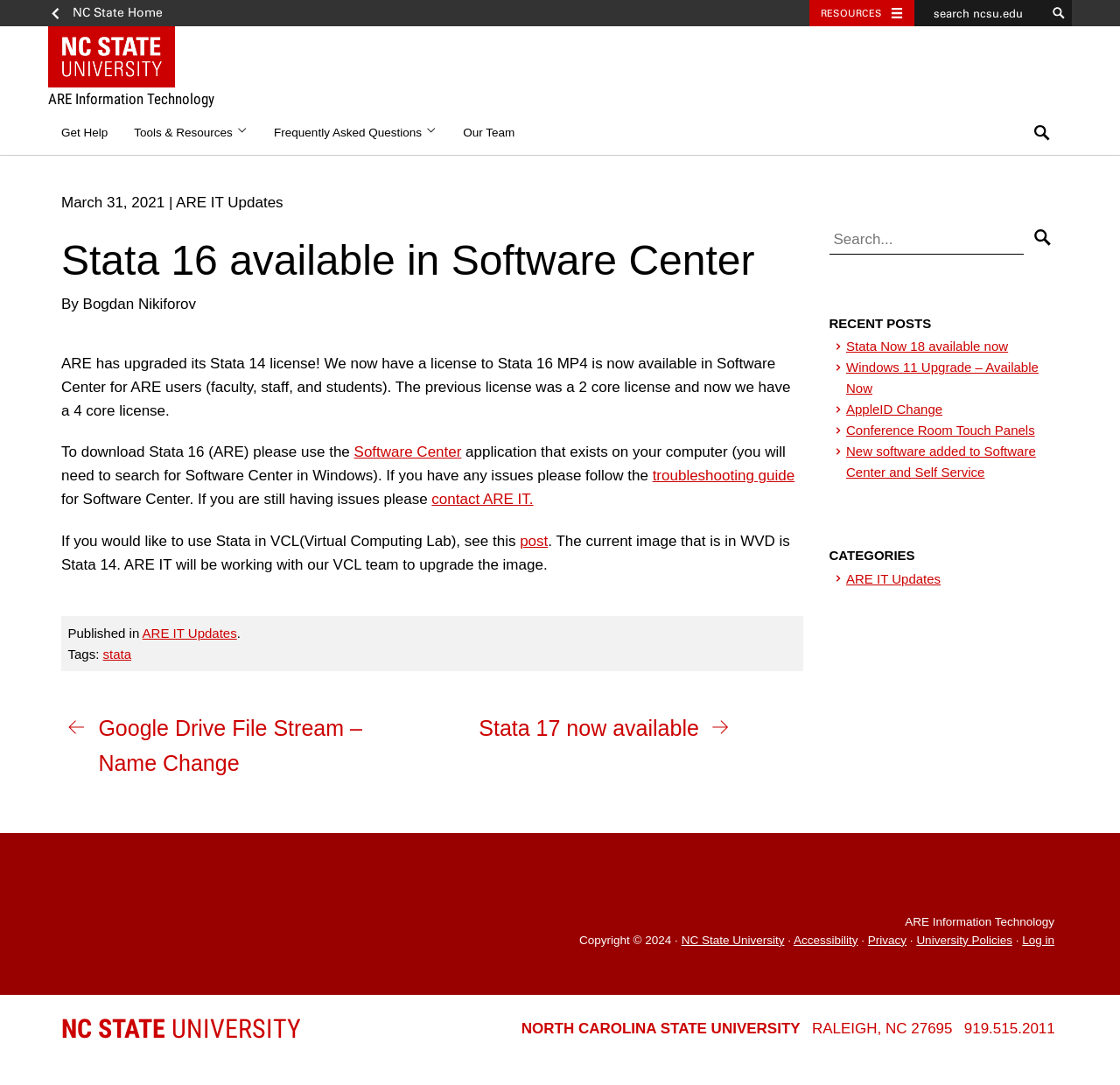Where can users download Stata 16?
Observe the image and answer the question with a one-word or short phrase response.

Software Center